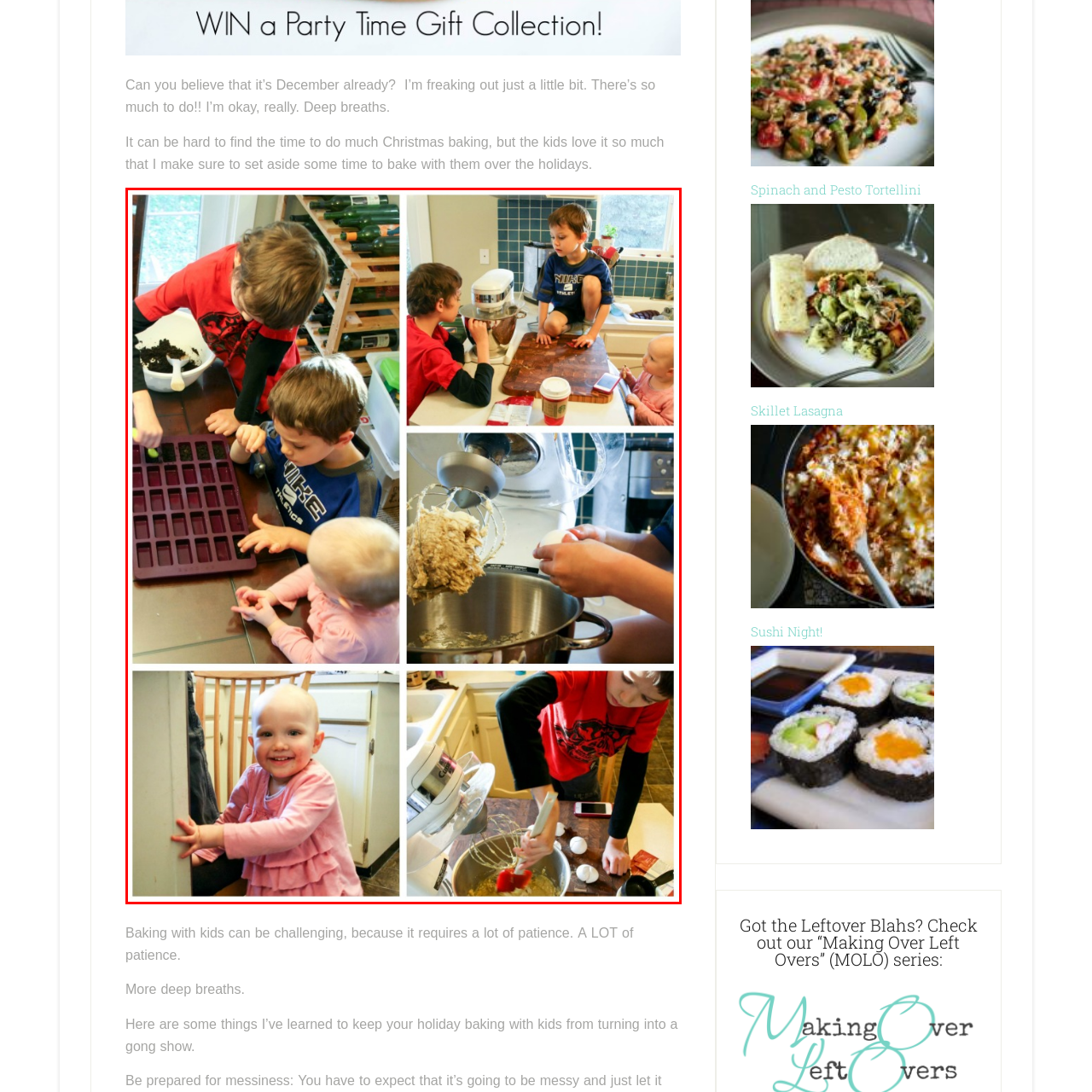What is the boy in the center doing?
Focus on the part of the image marked with a red bounding box and deliver an in-depth answer grounded in the visual elements you observe.

The center of the image showcases one of the boys attentively mixing ingredients using a stand mixer, emphasizing the energy of the baking process. This indicates that the boy is actively involved in the baking process.